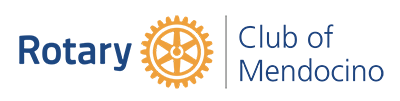Paint a vivid picture with your description of the image.

This image features the logo of the Rotary Club of Mendocino, prominently displaying the word "Rotary" in bold blue letters, accompanied by a stylized yellow gear emblem. The gear, a significant symbol for Rotary, represents service and community, encapsulating the club's commitment to making a positive impact. Adjacent to the emblem, the text "Club of Mendocino" is elegantly presented in a clean, professional font, emphasizing the club's local identity. The overall design reflects the values of the Rotary organization, fostering a sense of unity and purpose within the community.